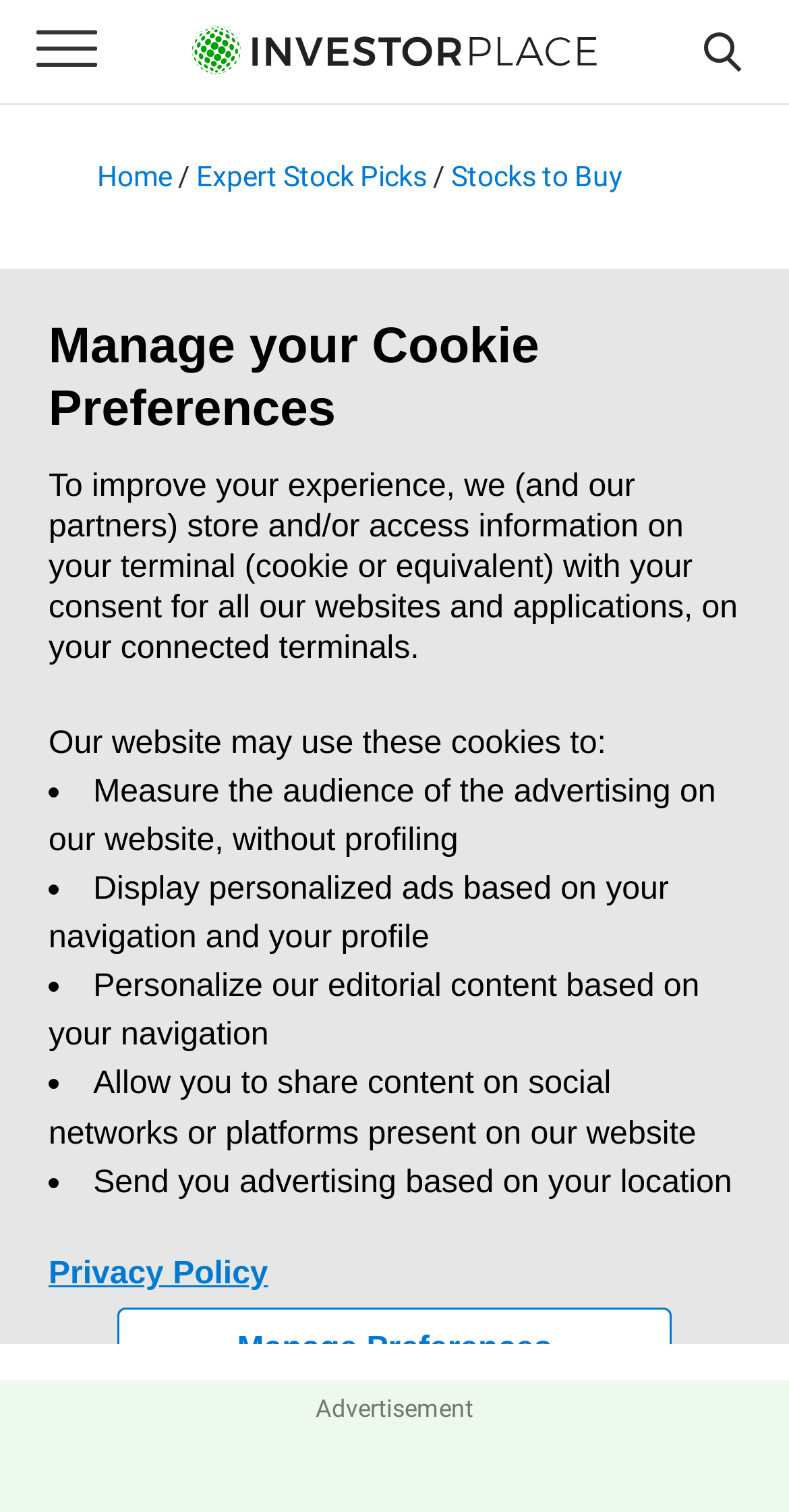Please find the bounding box coordinates of the element that must be clicked to perform the given instruction: "Go to 'Stocks to Buy' page". The coordinates should be four float numbers from 0 to 1, i.e., [left, top, right, bottom].

[0.572, 0.106, 0.79, 0.127]